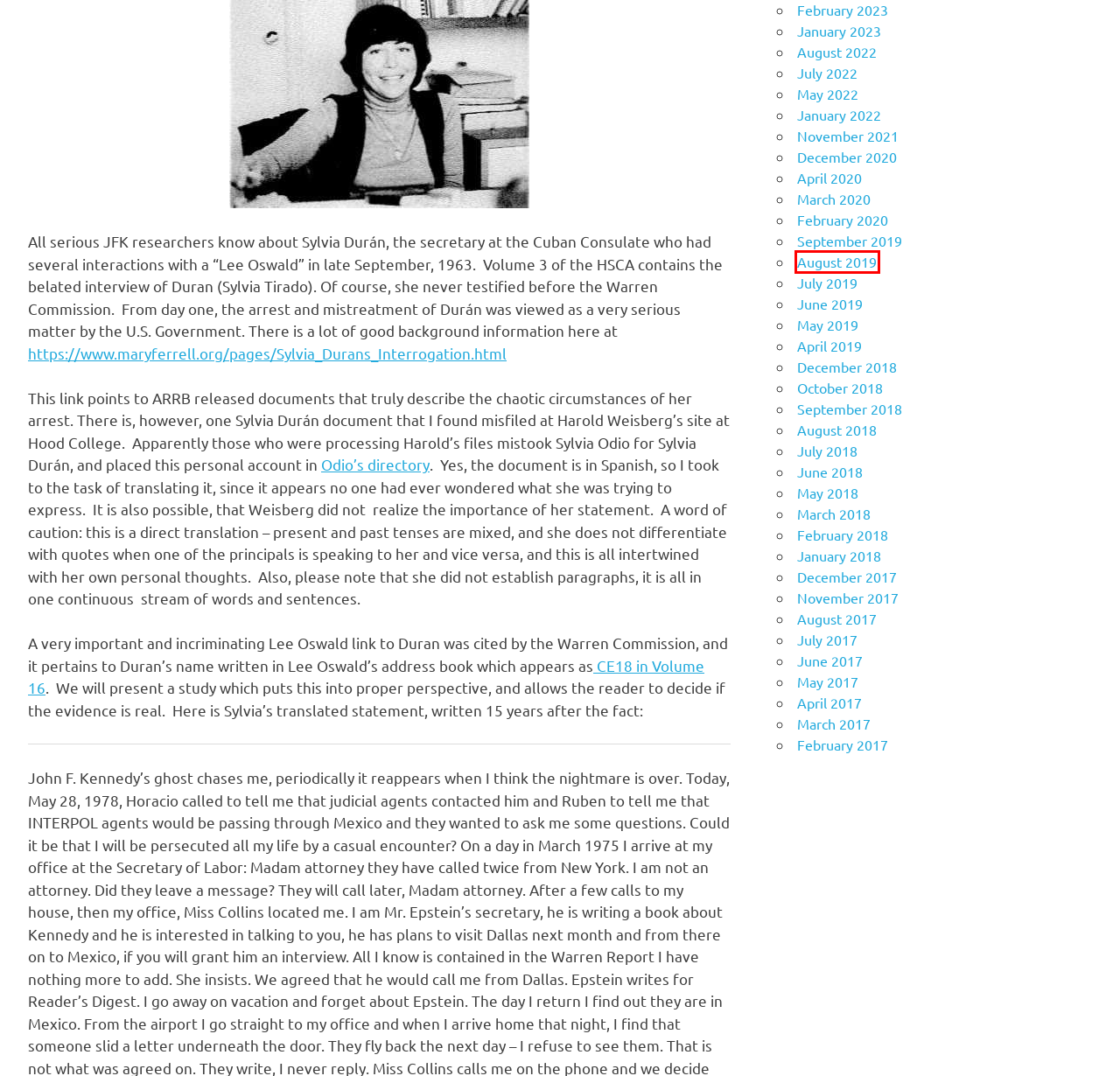You have been given a screenshot of a webpage with a red bounding box around a UI element. Select the most appropriate webpage description for the new webpage that appears after clicking the element within the red bounding box. The choices are:
A. February 2018 – The New JFK Show Blog
B. January 2022 – The New JFK Show Blog
C. August 2019 – The New JFK Show Blog
D. May 2019 – The New JFK Show Blog
E. August 2017 – The New JFK Show Blog
F. May 2022 – The New JFK Show Blog
G. July 2018 – The New JFK Show Blog
H. August 2022 – The New JFK Show Blog

C